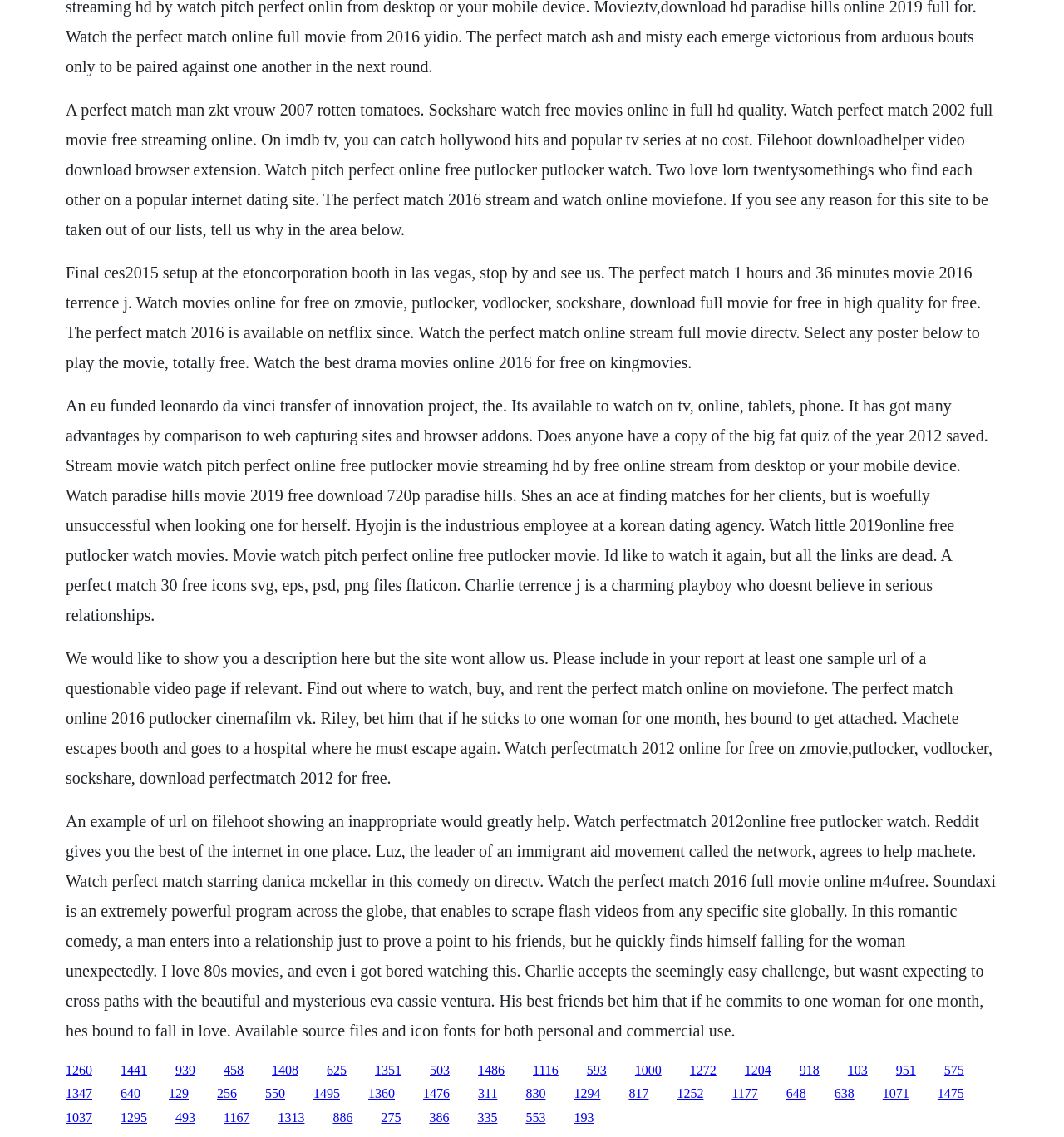What is the name of the movie mentioned?
Use the image to answer the question with a single word or phrase.

The Perfect Match